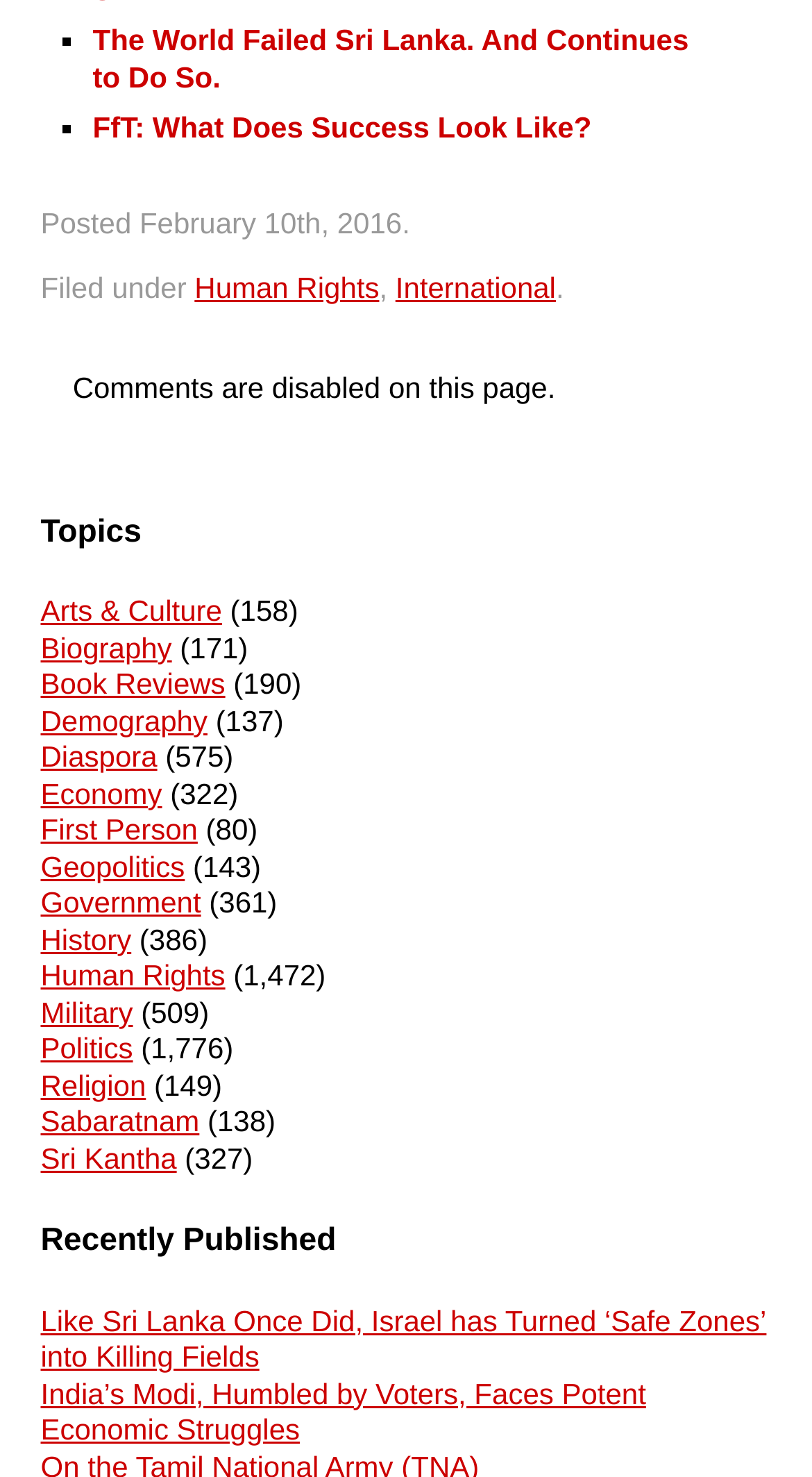Show the bounding box coordinates for the element that needs to be clicked to execute the following instruction: "Read the article 'Like Sri Lanka Once Did, Israel has Turned ‘Safe Zones’ into Killing Fields'". Provide the coordinates in the form of four float numbers between 0 and 1, i.e., [left, top, right, bottom].

[0.05, 0.882, 0.944, 0.93]